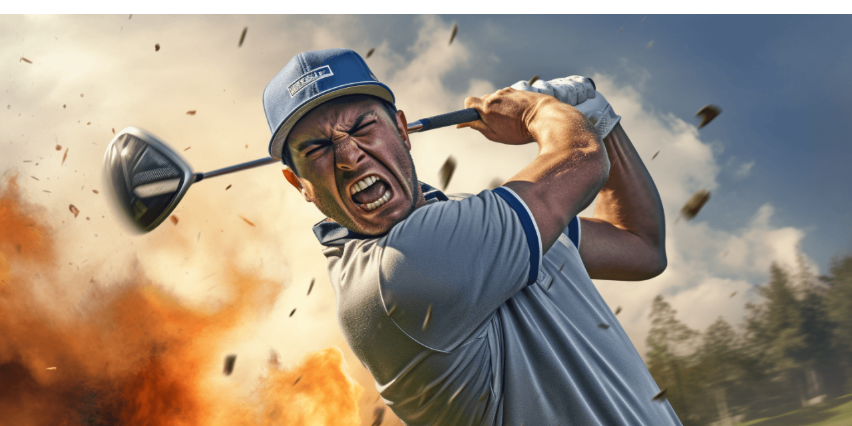Describe thoroughly the contents of the image.

The image captures a golfer in the midst of a powerful swing, exuding intensity and determination. He is wearing a light gray polo shirt, complementing a blue cap, with a fierce expression as he focuses on hitting the ball. The background is dramatically highlighted by an explosion of dust and debris, suggesting motion and energy, enhancing the dynamic feel of the action. This imagery connects to Robert Garrigus's recent request for PGA Tour permission to participate in the Super Golf League opener, illustrating the passion and intensity that characterize competitive golf. The combination of the athlete's fierce demeanor and the chaotic backdrop effectively conveys the high stakes and adrenaline of the sport.